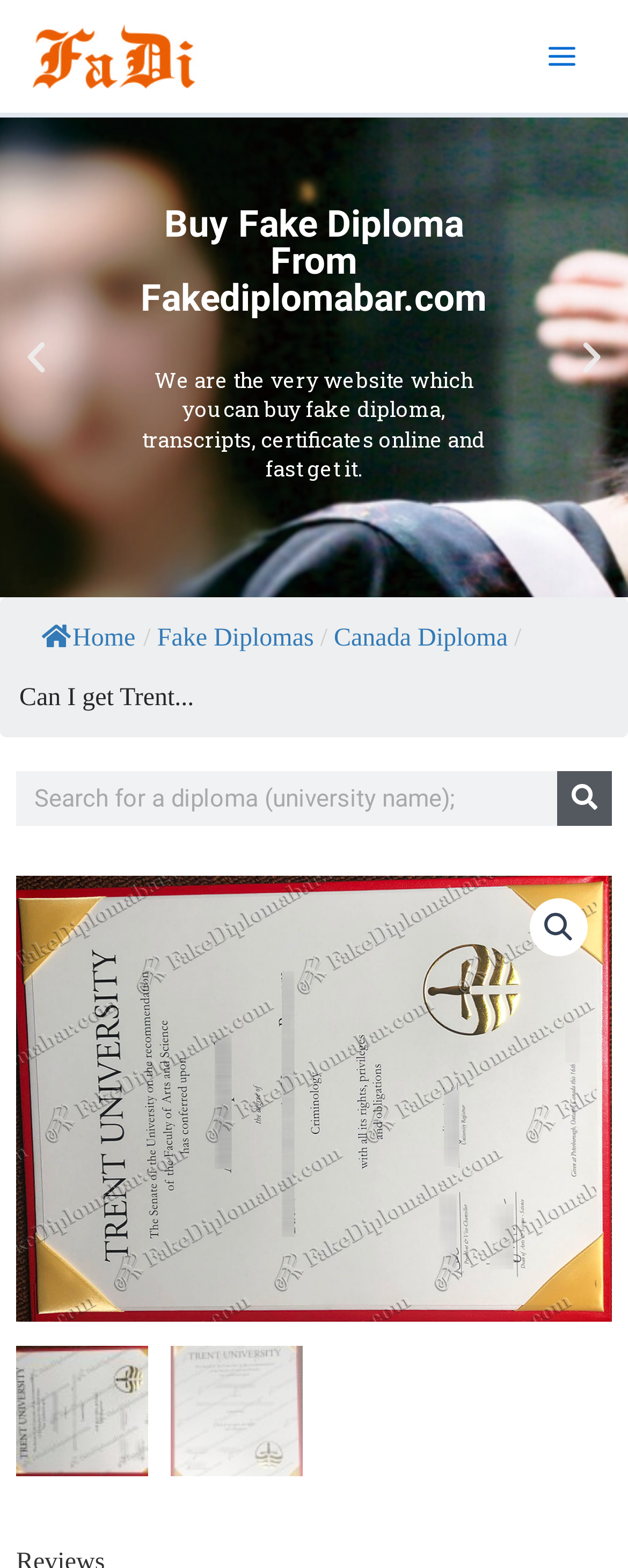Please identify the bounding box coordinates of the clickable area that will fulfill the following instruction: "Click the 'Main Menu' button". The coordinates should be in the format of four float numbers between 0 and 1, i.e., [left, top, right, bottom].

[0.841, 0.014, 0.949, 0.057]